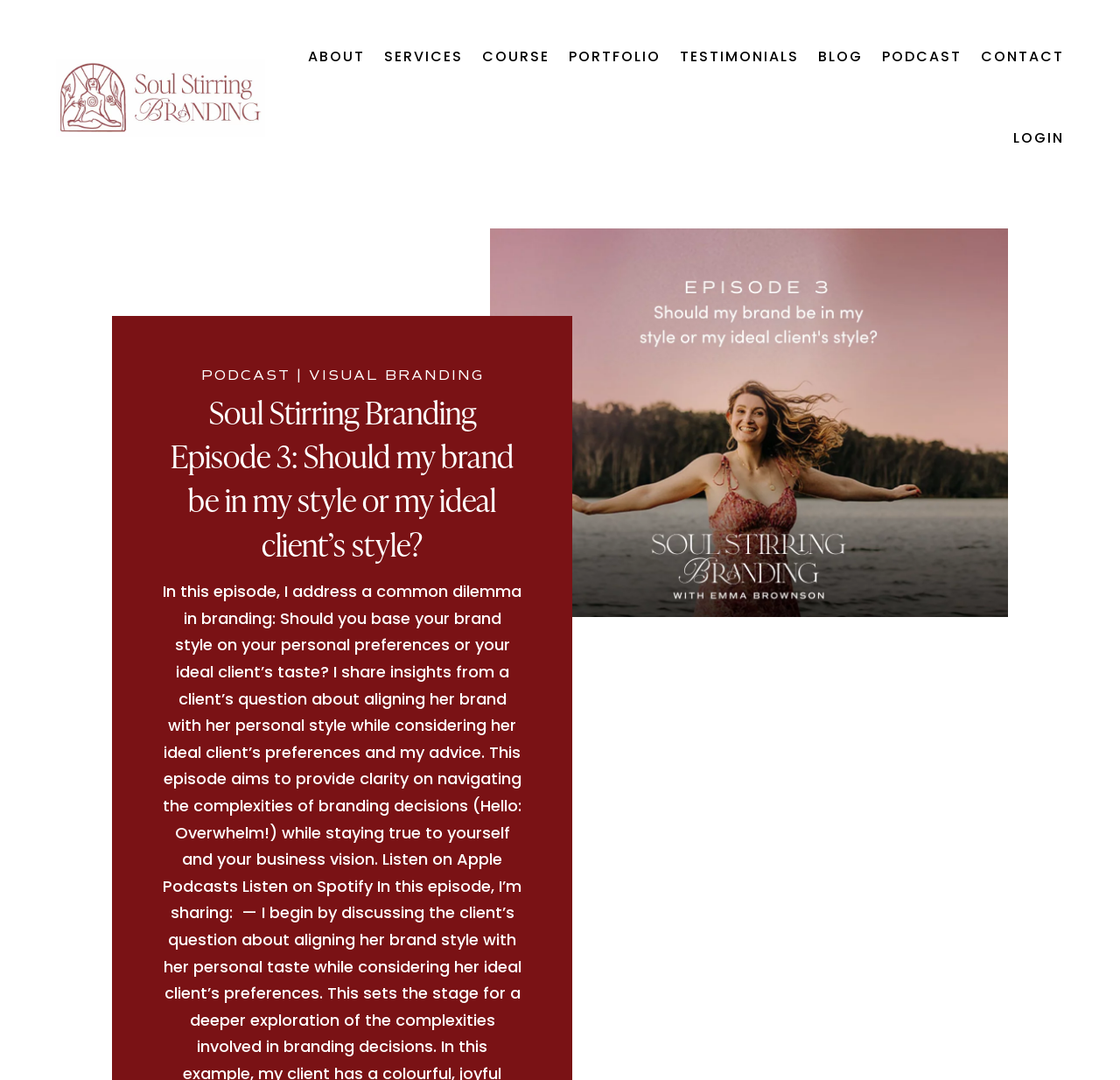Determine the coordinates of the bounding box for the clickable area needed to execute this instruction: "listen to the PODCAST".

[0.788, 0.015, 0.859, 0.09]